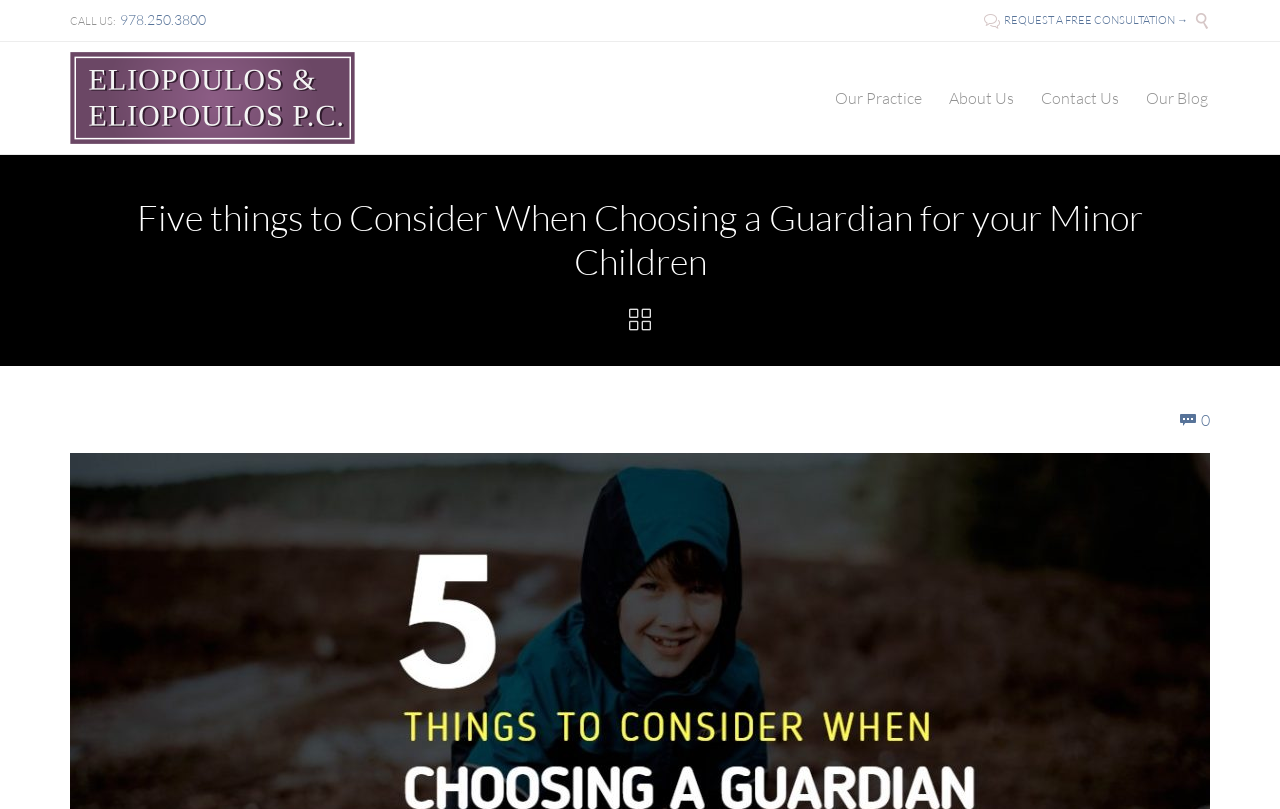Reply to the question below using a single word or brief phrase:
How many comments are there on the article?

0